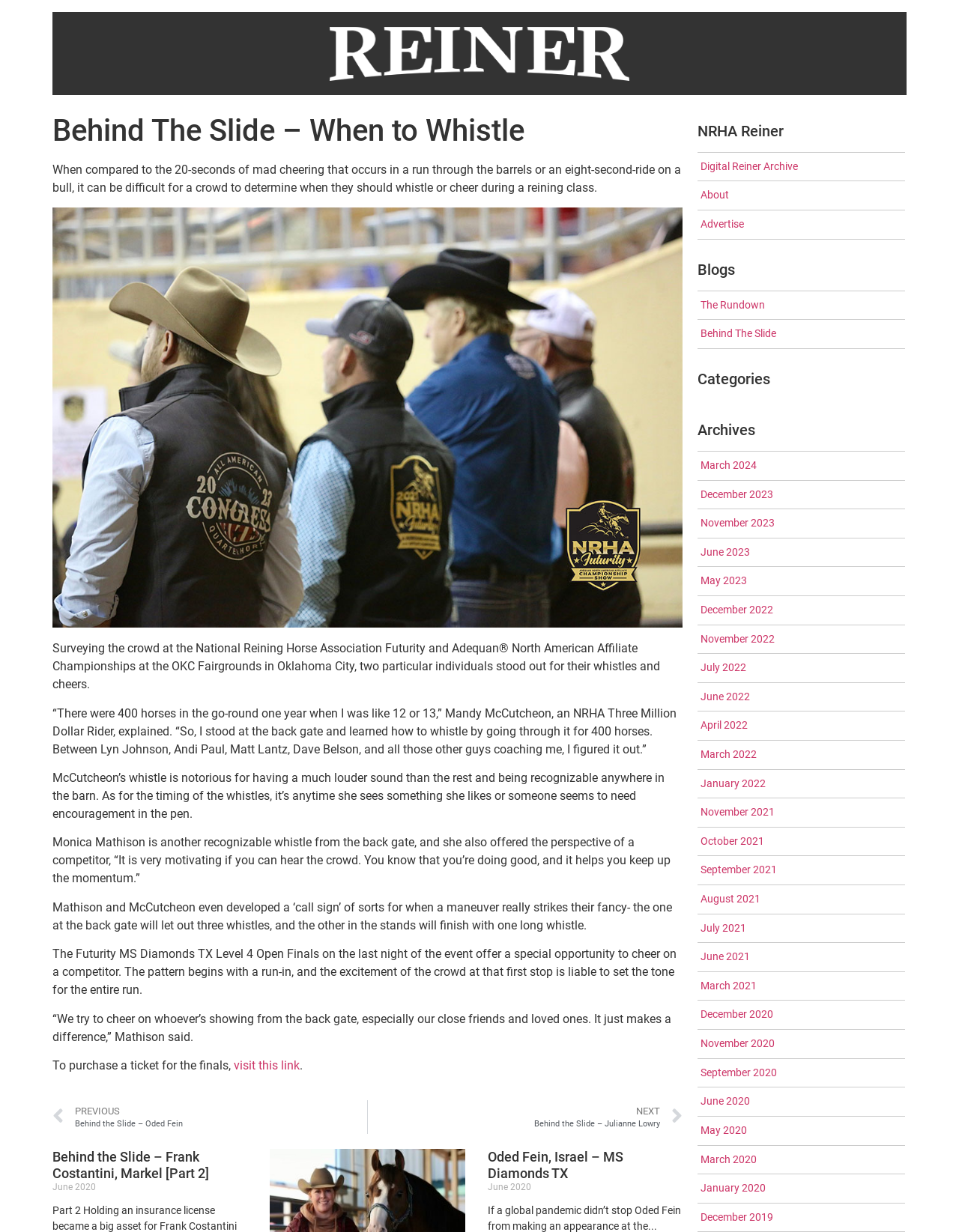Find the bounding box of the UI element described as: "July 2022". The bounding box coordinates should be given as four float values between 0 and 1, i.e., [left, top, right, bottom].

[0.731, 0.537, 0.778, 0.547]